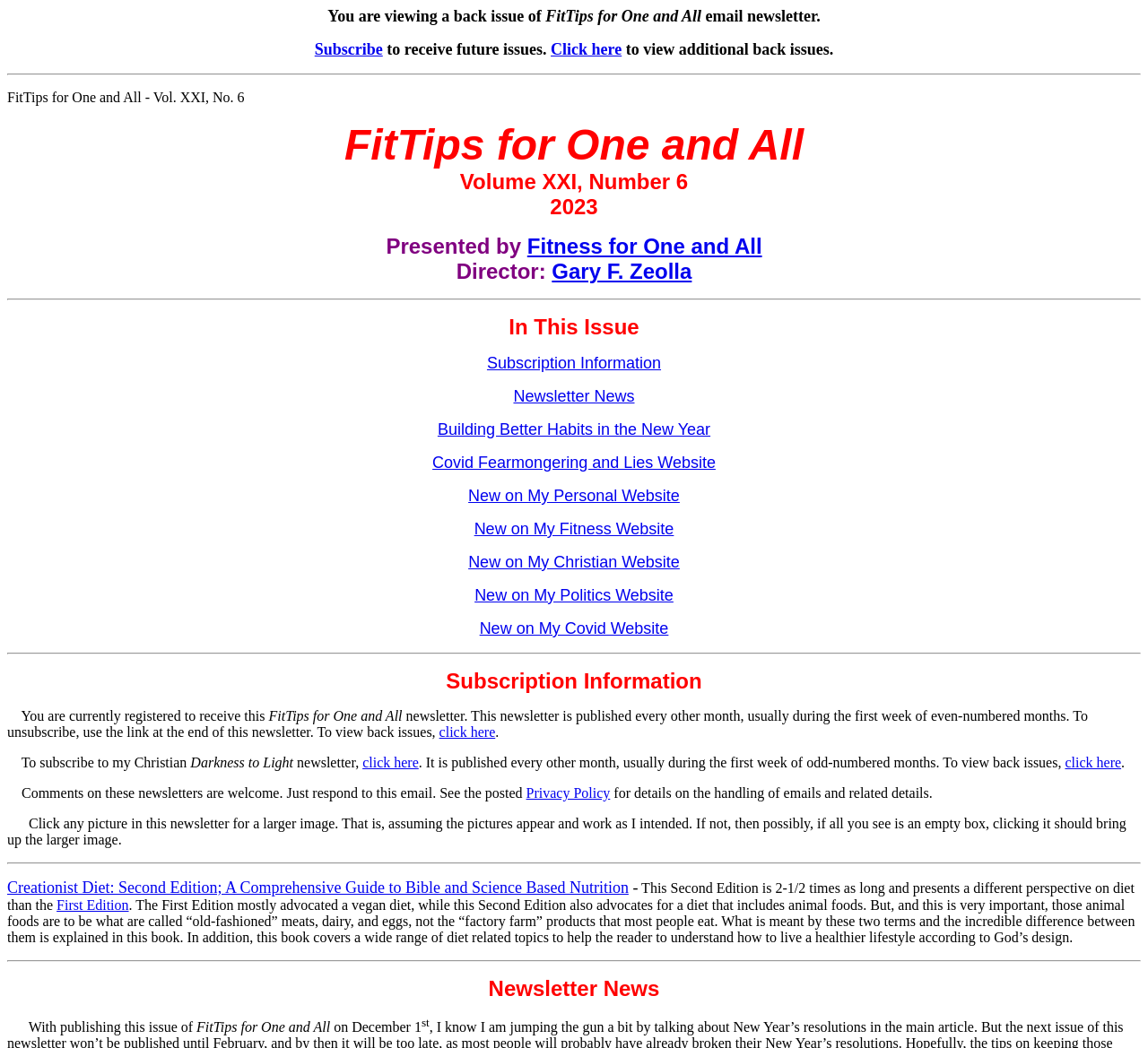Please use the details from the image to answer the following question comprehensively:
What is the name of the newsletter?

The name of the newsletter can be found at the top of the webpage, where it says 'You are viewing a back issue of FitTips for One and All email newsletter.'